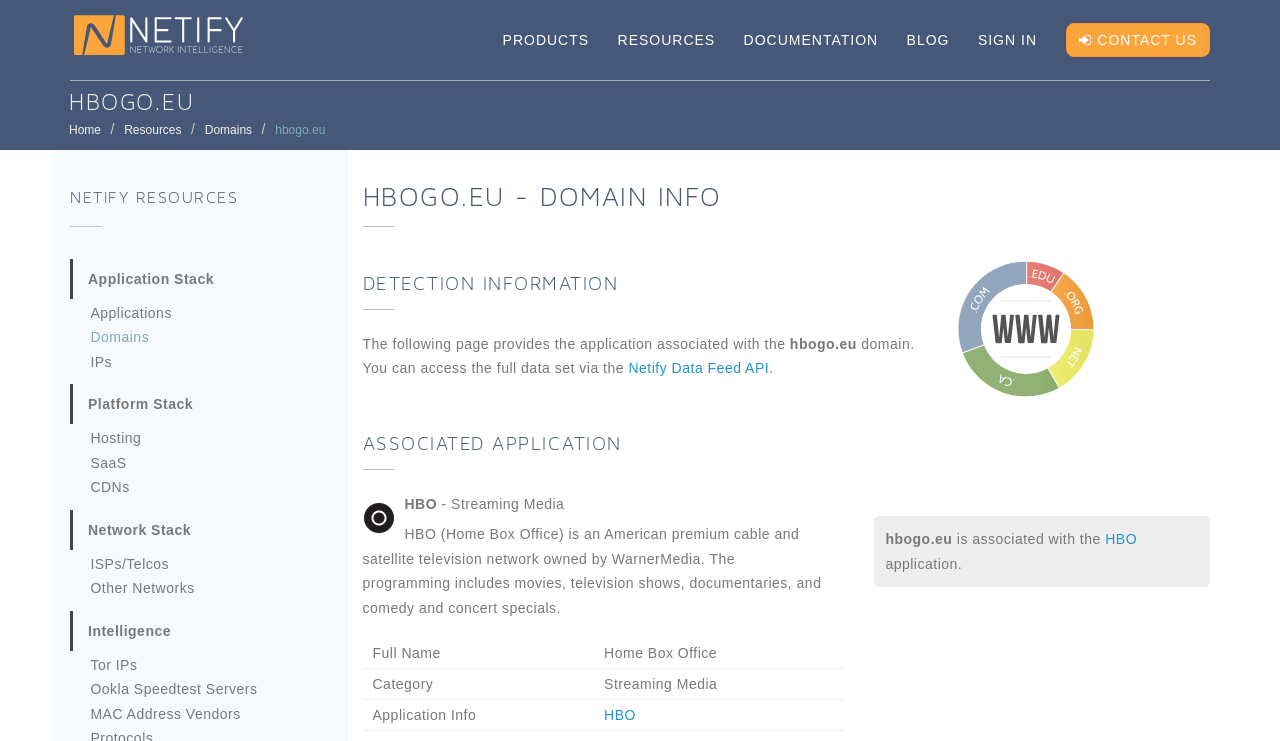Extract the bounding box coordinates of the UI element described by: "Electronic Theses and Dissertations". The coordinates should include four float numbers ranging from 0 to 1, e.g., [left, top, right, bottom].

None